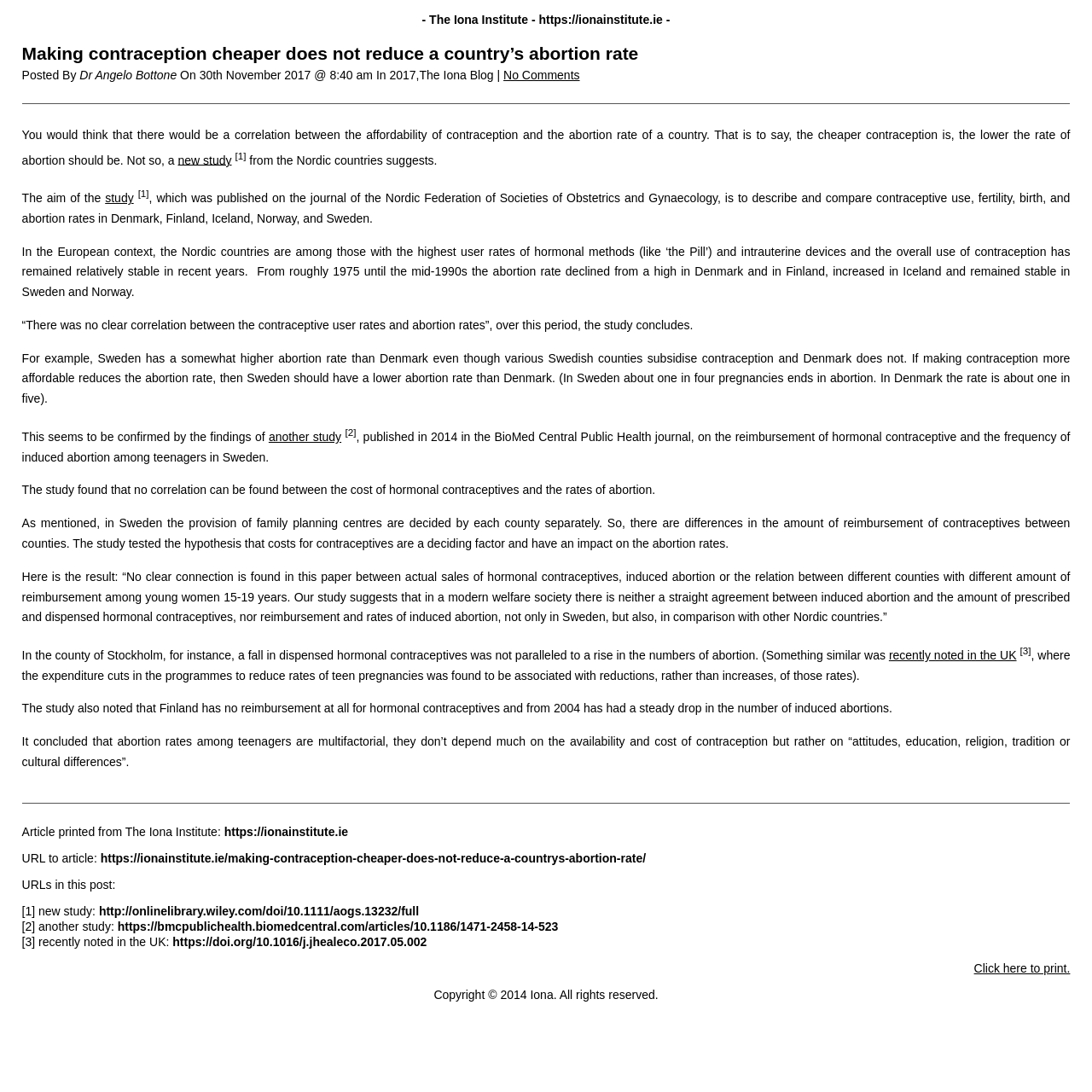Answer the question briefly using a single word or phrase: 
What is the conclusion of the study?

No clear correlation between contraception and abortion rates